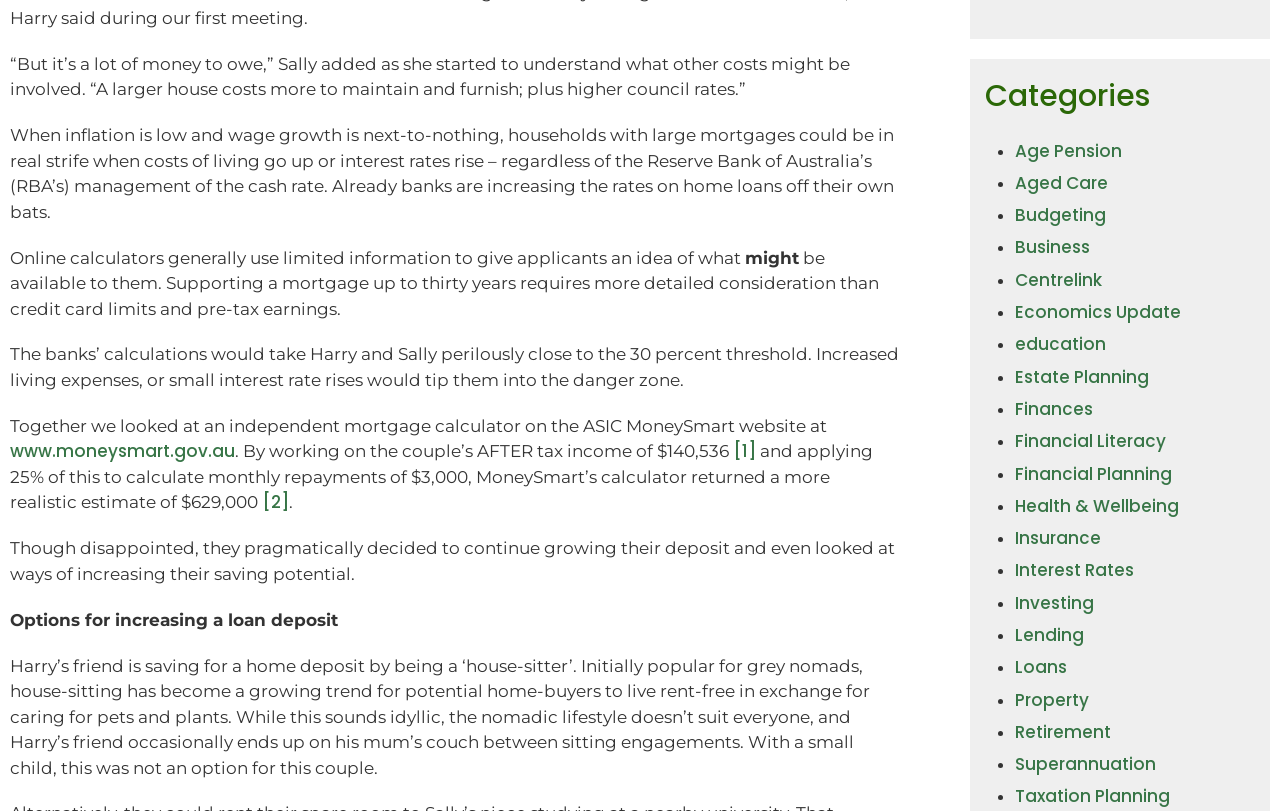Respond to the question below with a single word or phrase:
What is the category of the article 'Options for increasing a loan deposit'?

Finances